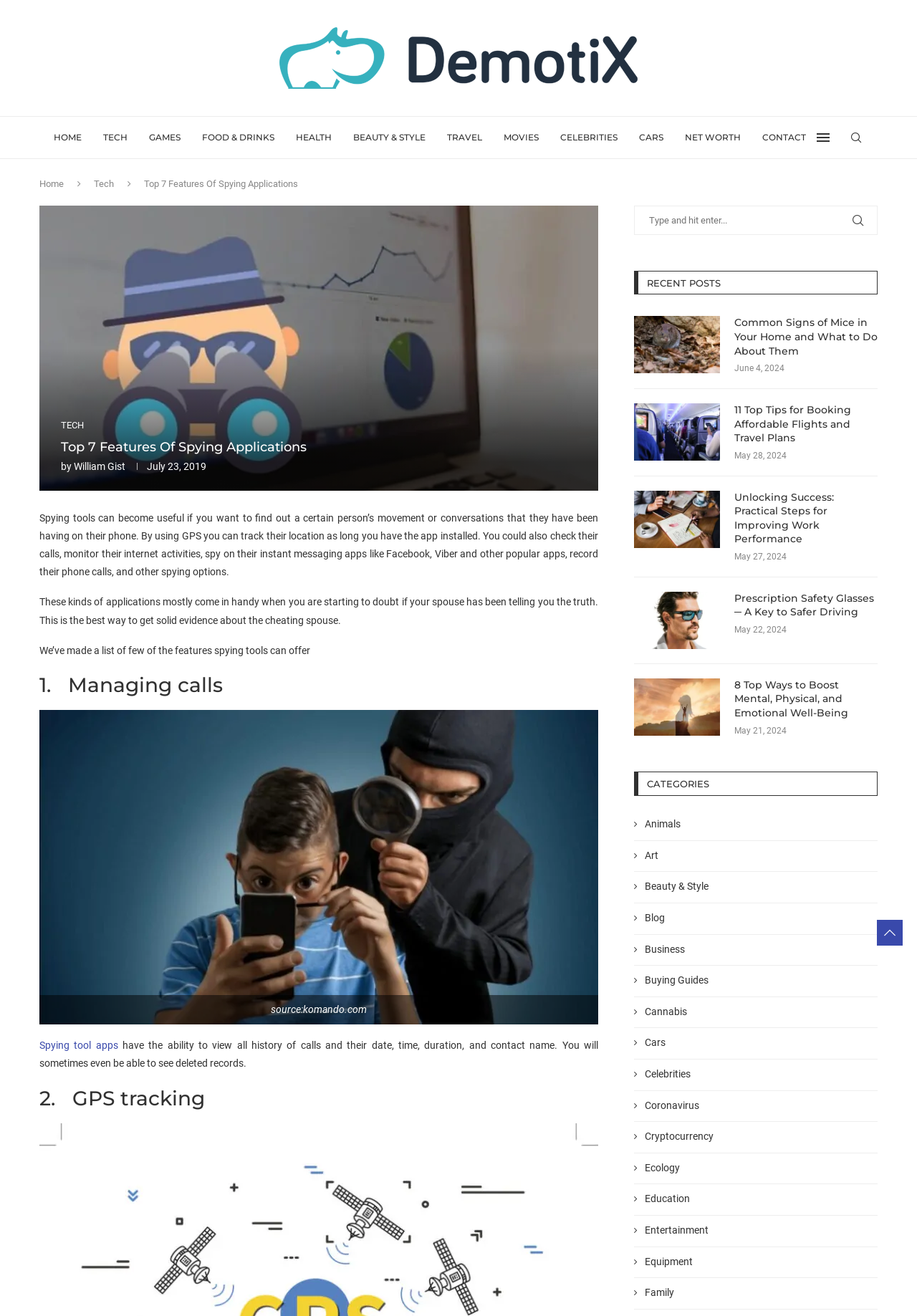Give a one-word or phrase response to the following question: What is the second feature of spying tools?

GPS tracking